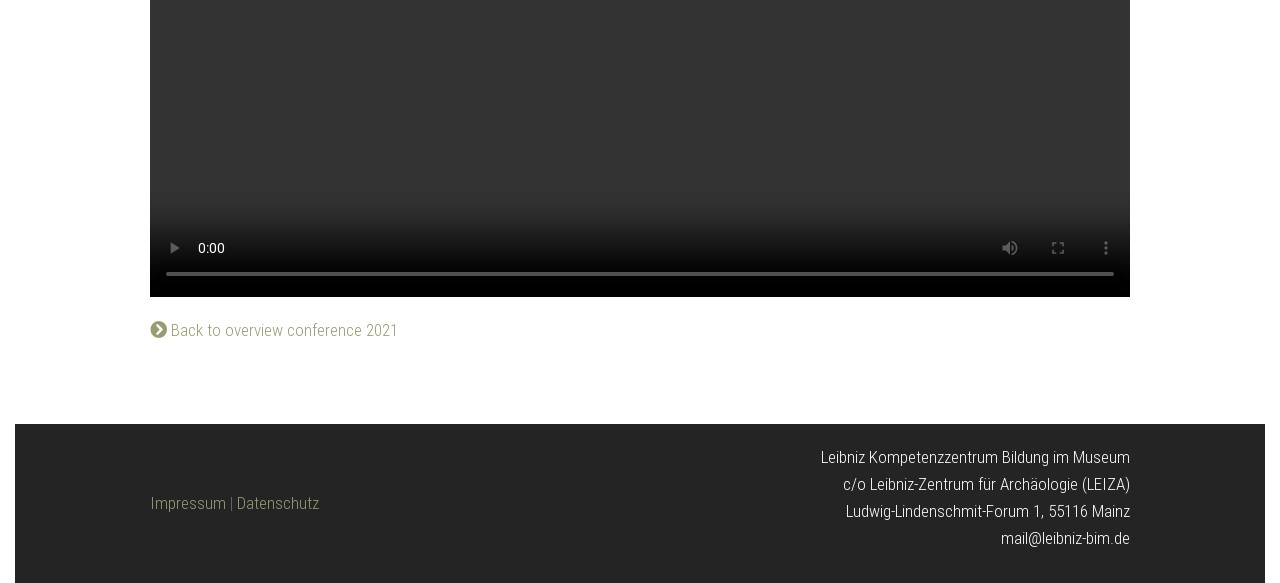Using the description: "Impressum", identify the bounding box of the corresponding UI element in the screenshot.

[0.117, 0.846, 0.177, 0.88]